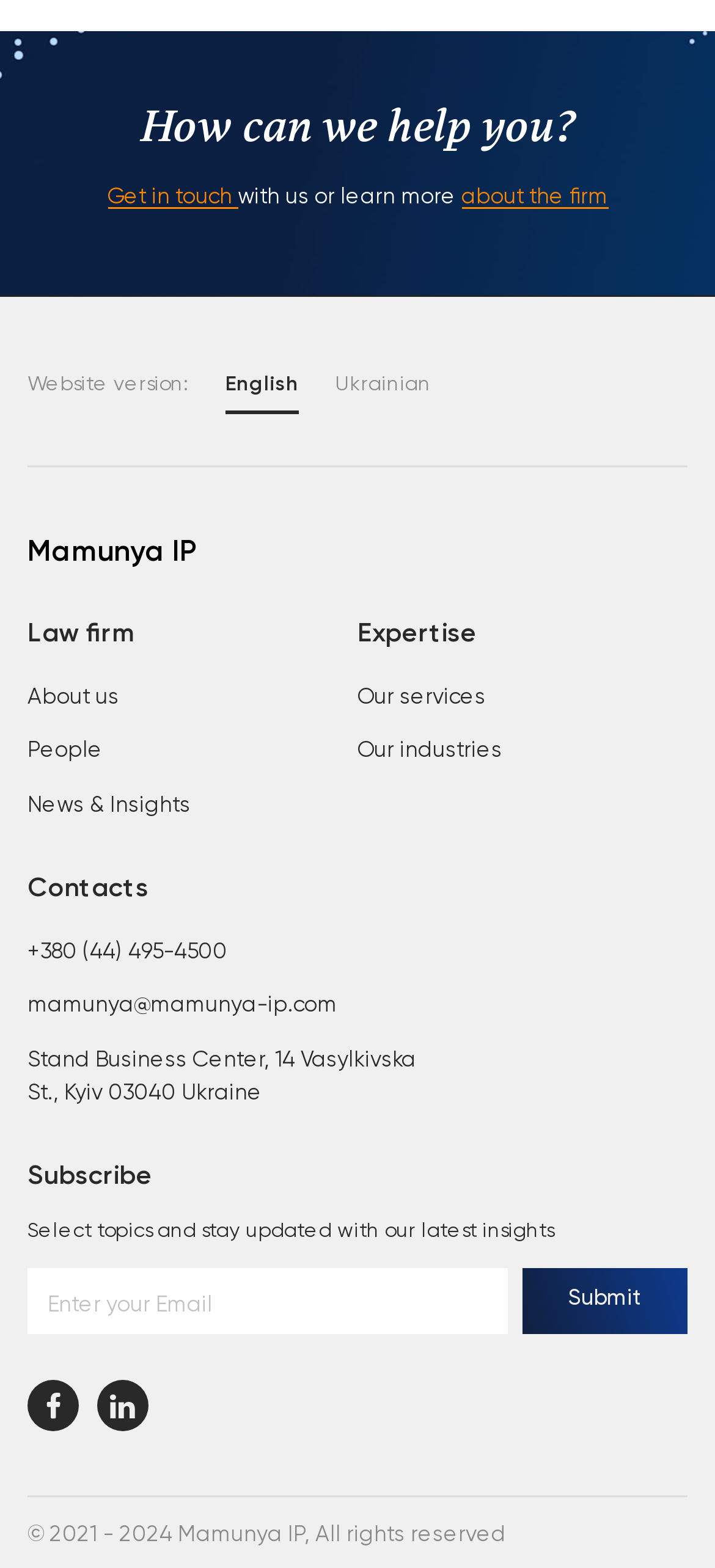What is the language currently selected?
Using the image, elaborate on the answer with as much detail as possible.

The language currently selected can be determined by looking at the link element with the text 'English' located near the top of the webpage, with a bounding box coordinate of [0.315, 0.236, 0.418, 0.256].